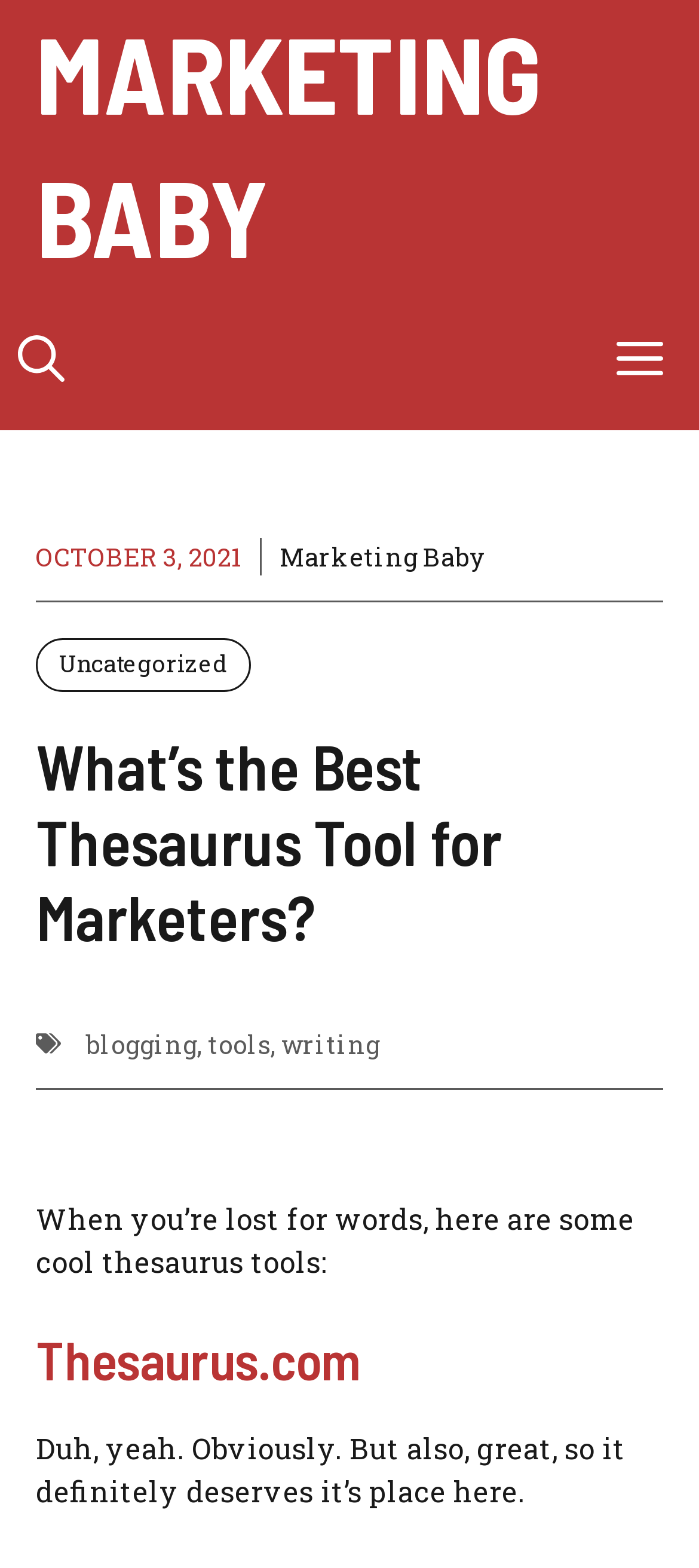Find the bounding box coordinates for the area that should be clicked to accomplish the instruction: "Open the menu".

[0.856, 0.183, 1.0, 0.274]